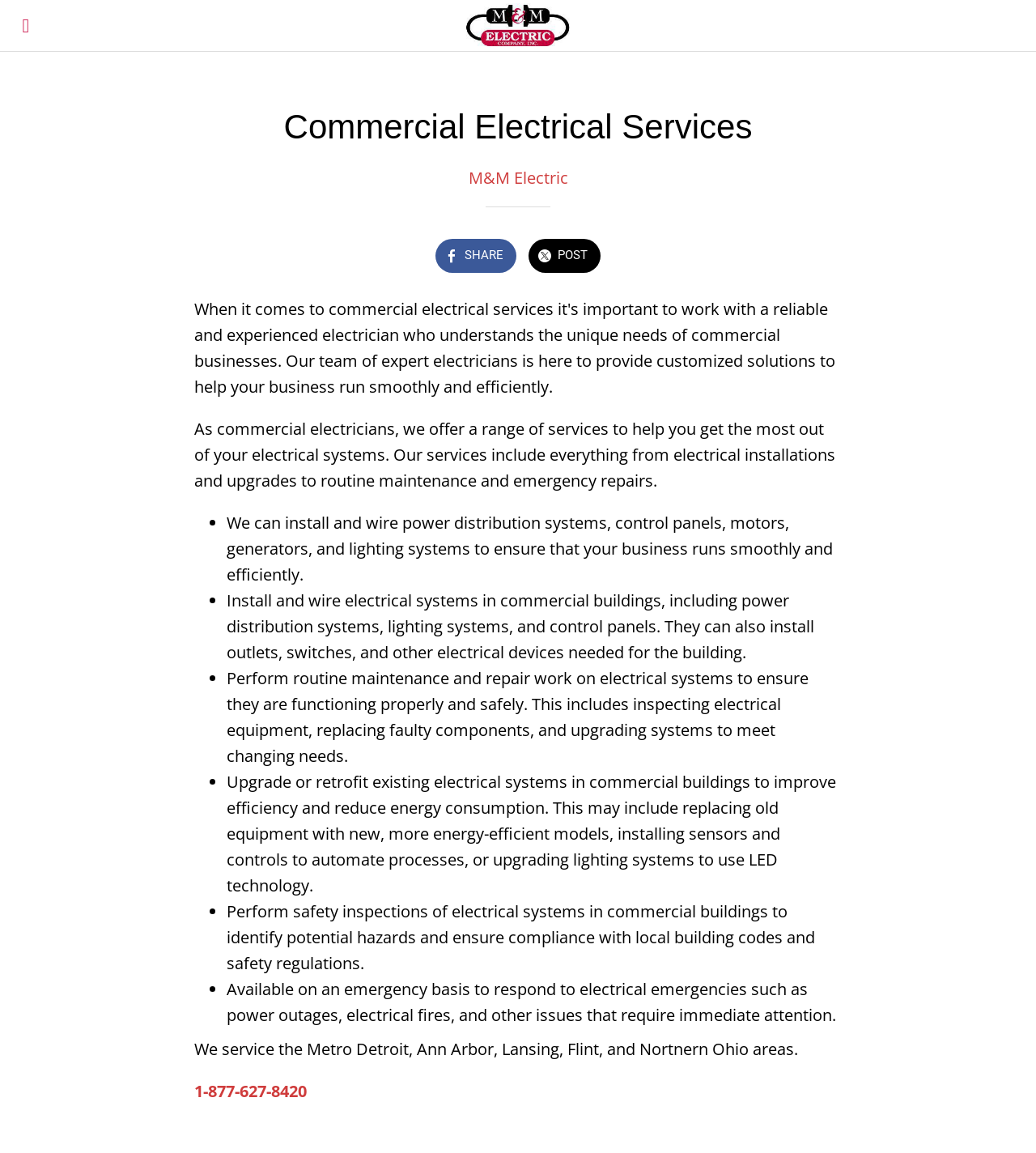Refer to the image and answer the question with as much detail as possible: What areas do they service?

The webpage mentions that they service the Metro Detroit, Ann Arbor, Lansing, Flint, and Northern Ohio areas, indicating their geographical scope of operation.